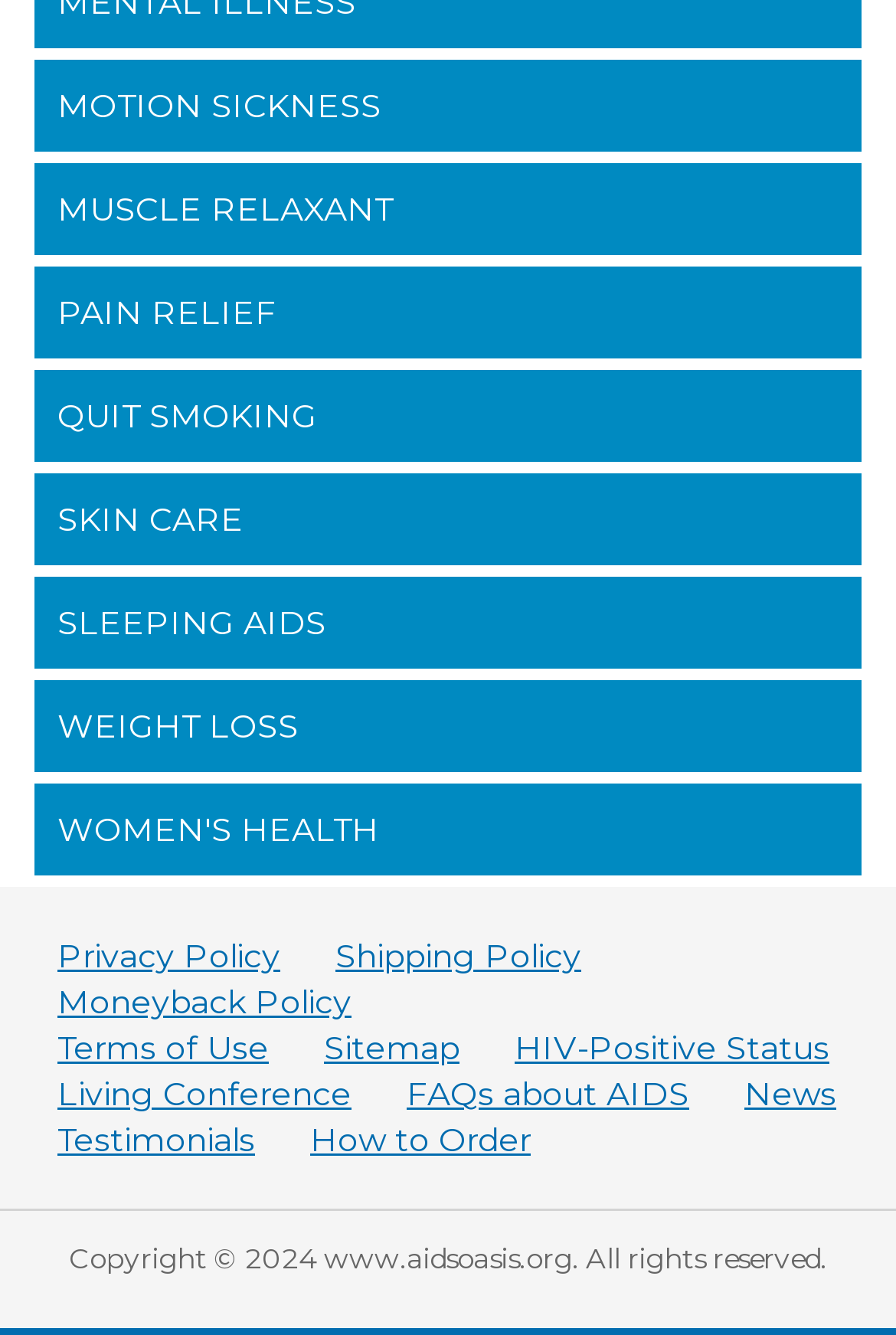What is the last link in the footer section?
Using the image, give a concise answer in the form of a single word or short phrase.

Testimonials